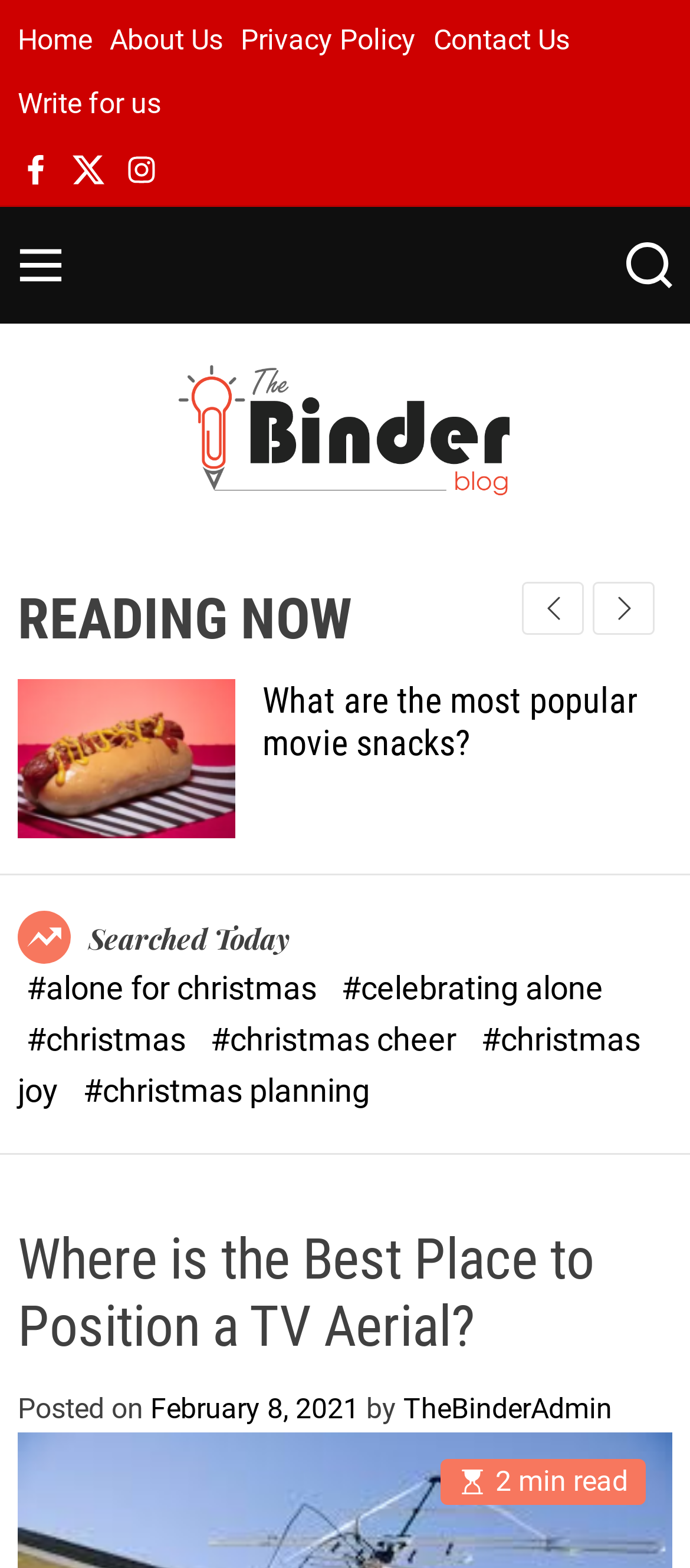What is the reading time of the article?
Please use the image to provide a one-word or short phrase answer.

2 min